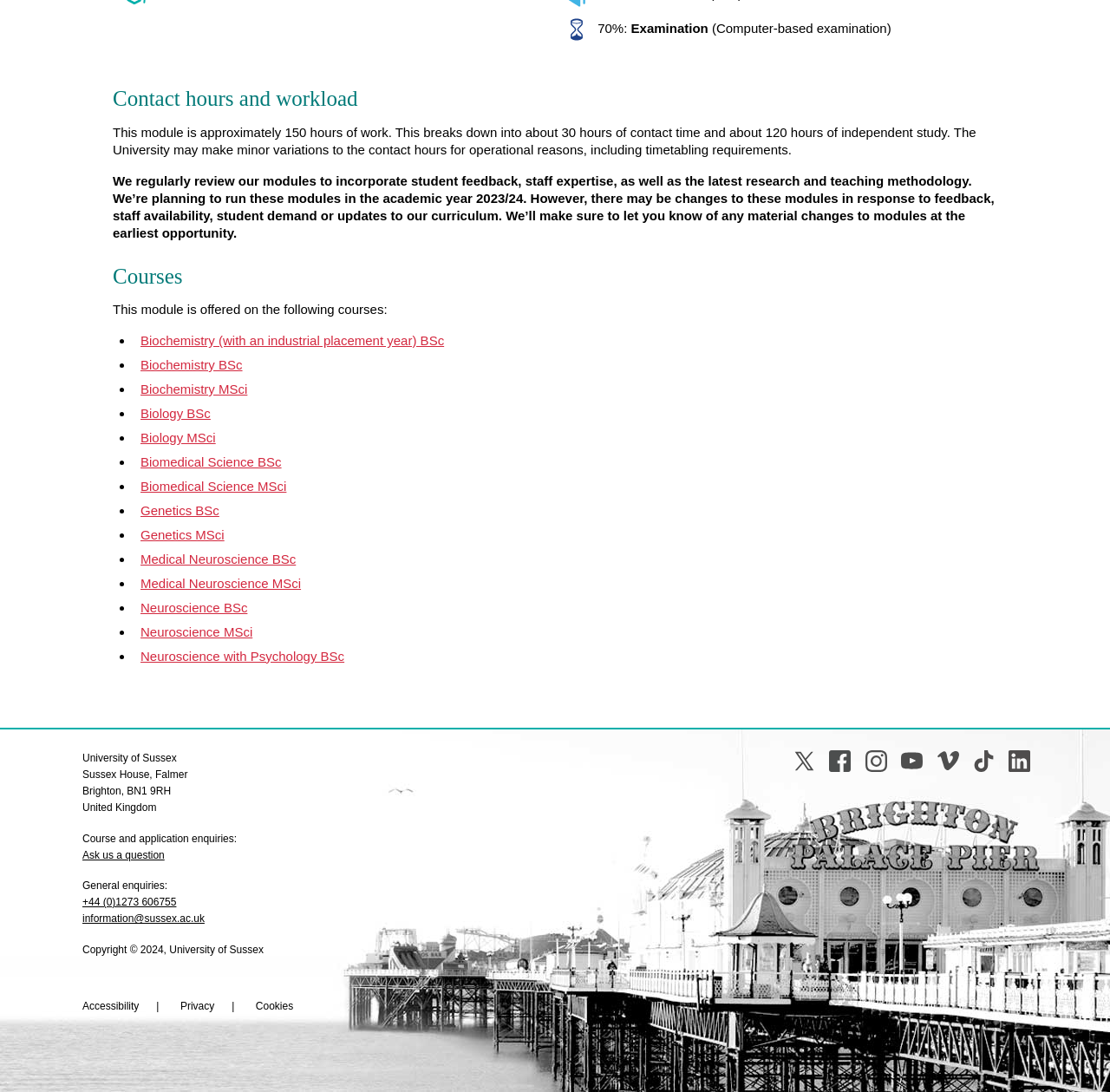Determine the bounding box coordinates for the UI element described. Format the coordinates as (top-left x, top-left y, bottom-right x, bottom-right y) and ensure all values are between 0 and 1. Element description: Ask us a question

[0.074, 0.777, 0.148, 0.789]